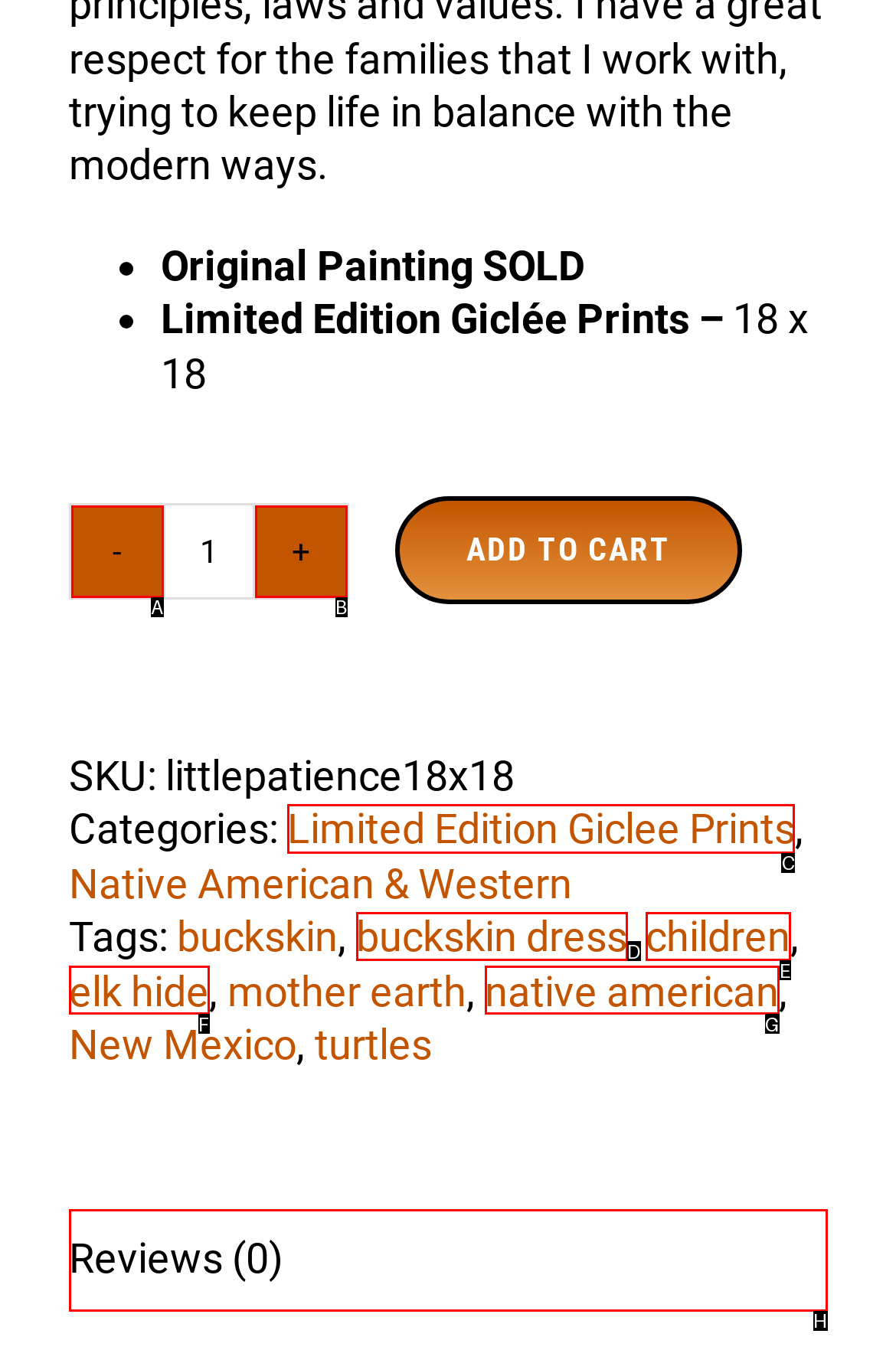Select the letter associated with the UI element you need to click to perform the following action: View Limited Edition Giclee Prints category
Reply with the correct letter from the options provided.

C